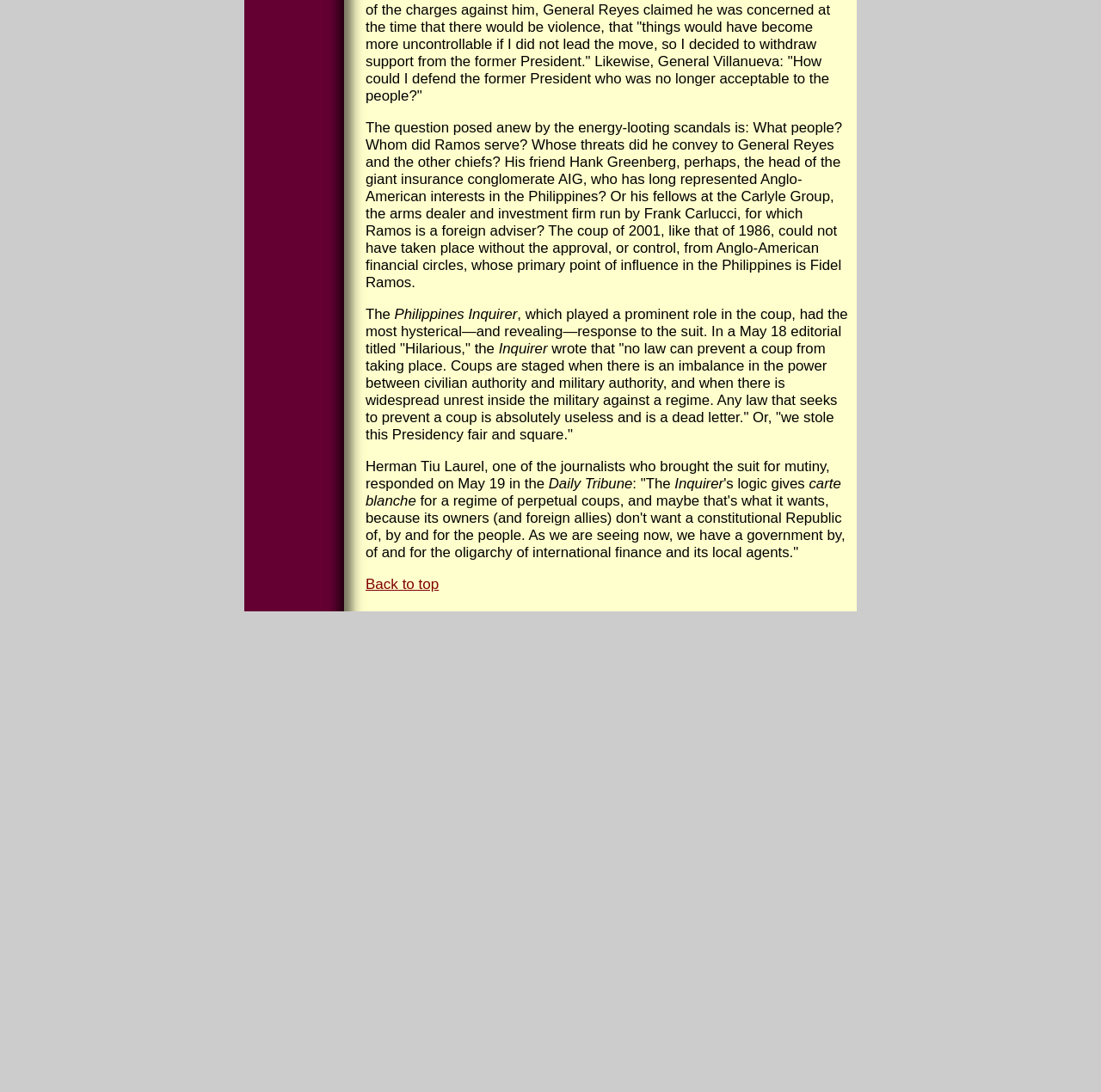What is the purpose of the 'Back to top' link?
Answer the question with a single word or phrase by looking at the picture.

To navigate to the top of the page